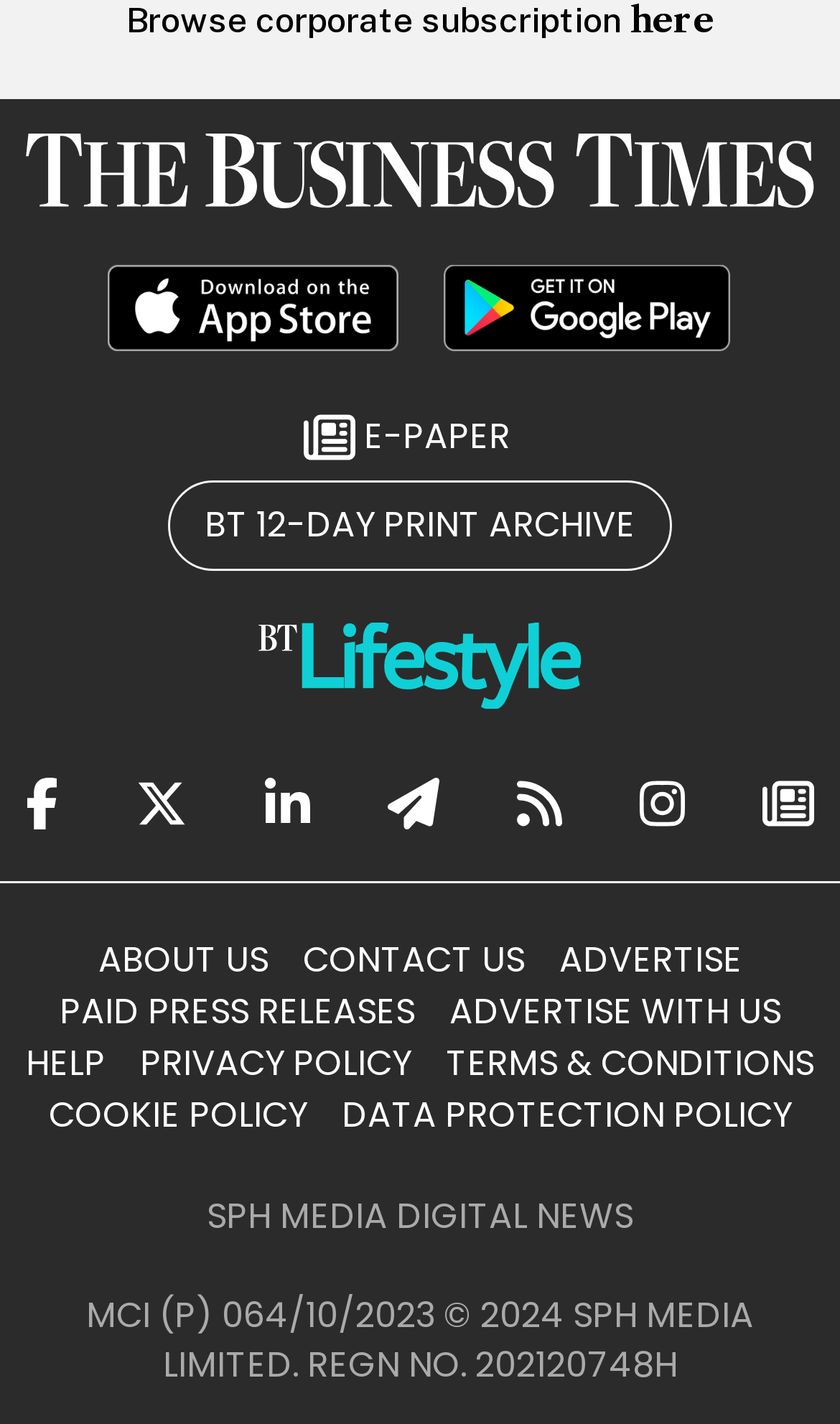Specify the bounding box coordinates for the region that must be clicked to perform the given instruction: "Check News".

None